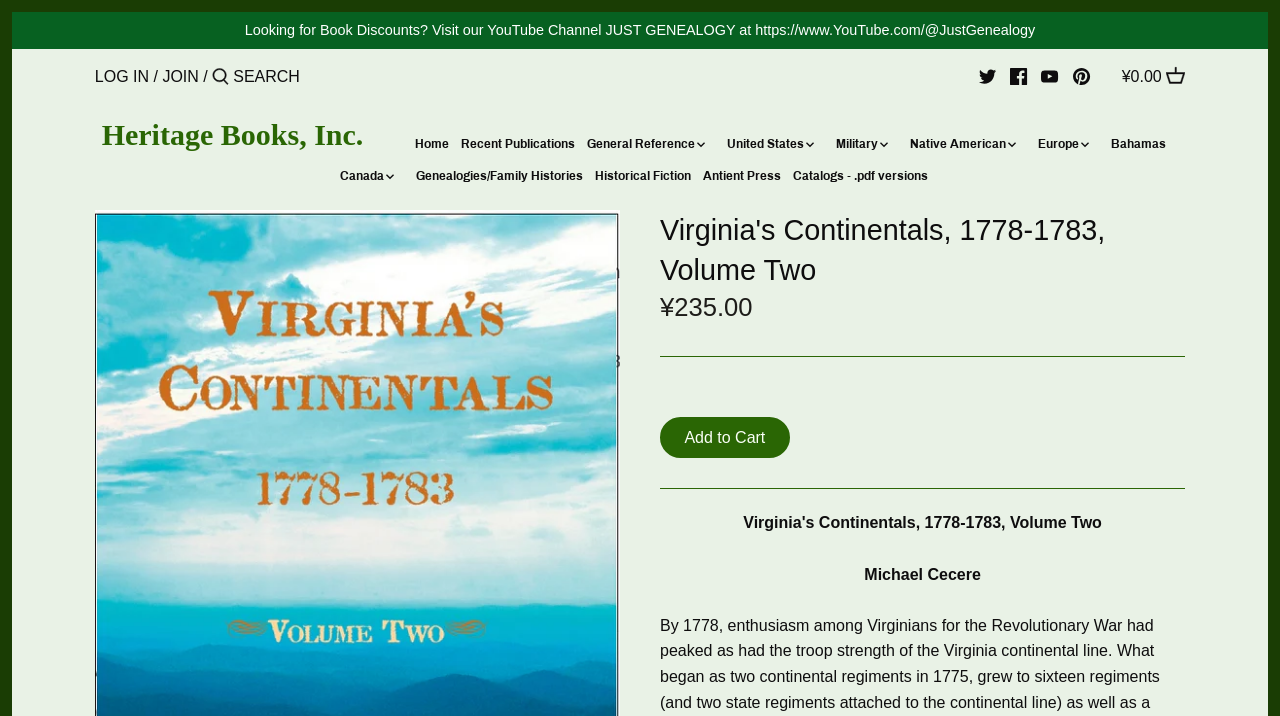Locate the bounding box coordinates of the clickable region necessary to complete the following instruction: "add to cart". Provide the coordinates in the format of four float numbers between 0 and 1, i.e., [left, top, right, bottom].

[0.516, 0.583, 0.617, 0.64]